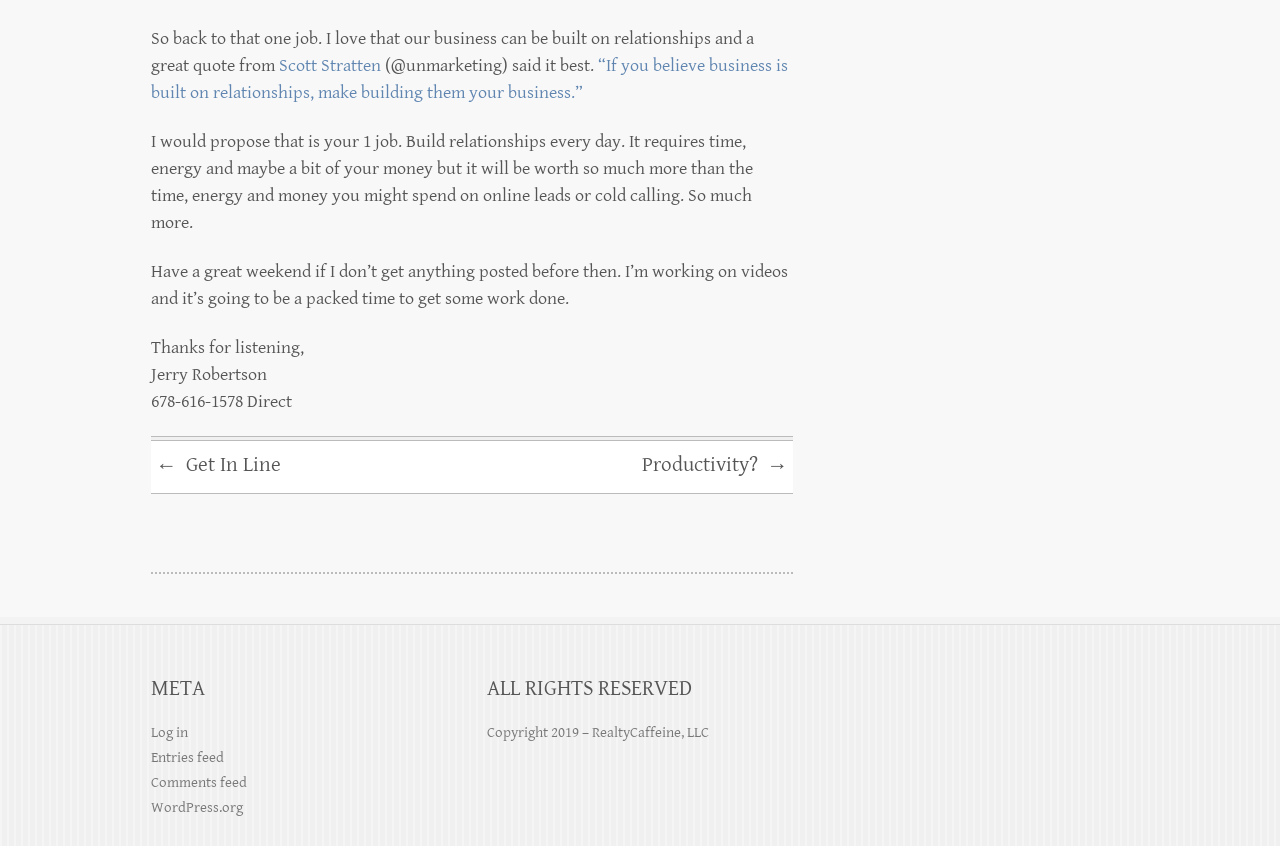Please determine the bounding box coordinates of the element to click in order to execute the following instruction: "Visit WordPress.org". The coordinates should be four float numbers between 0 and 1, specified as [left, top, right, bottom].

[0.118, 0.945, 0.19, 0.965]